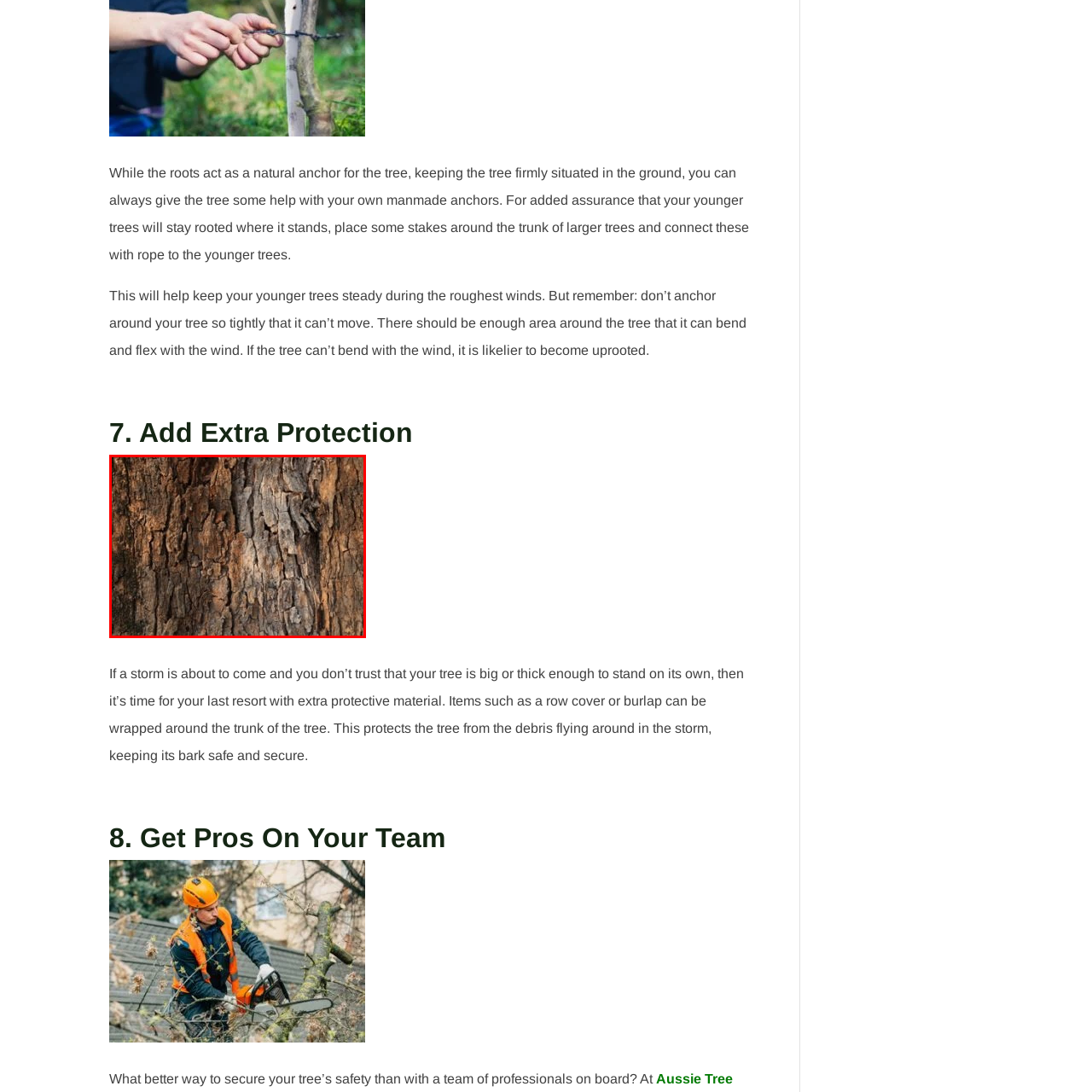Concentrate on the image area surrounded by the red border and answer the following question comprehensively: Why is it important to shield younger trees?

Shielding younger trees is important because they need protection from harsh weather conditions, such as storms, which can cause damage to their bark and affect their stability. This is mentioned in the caption under the heading 'Add Extra Protection'.